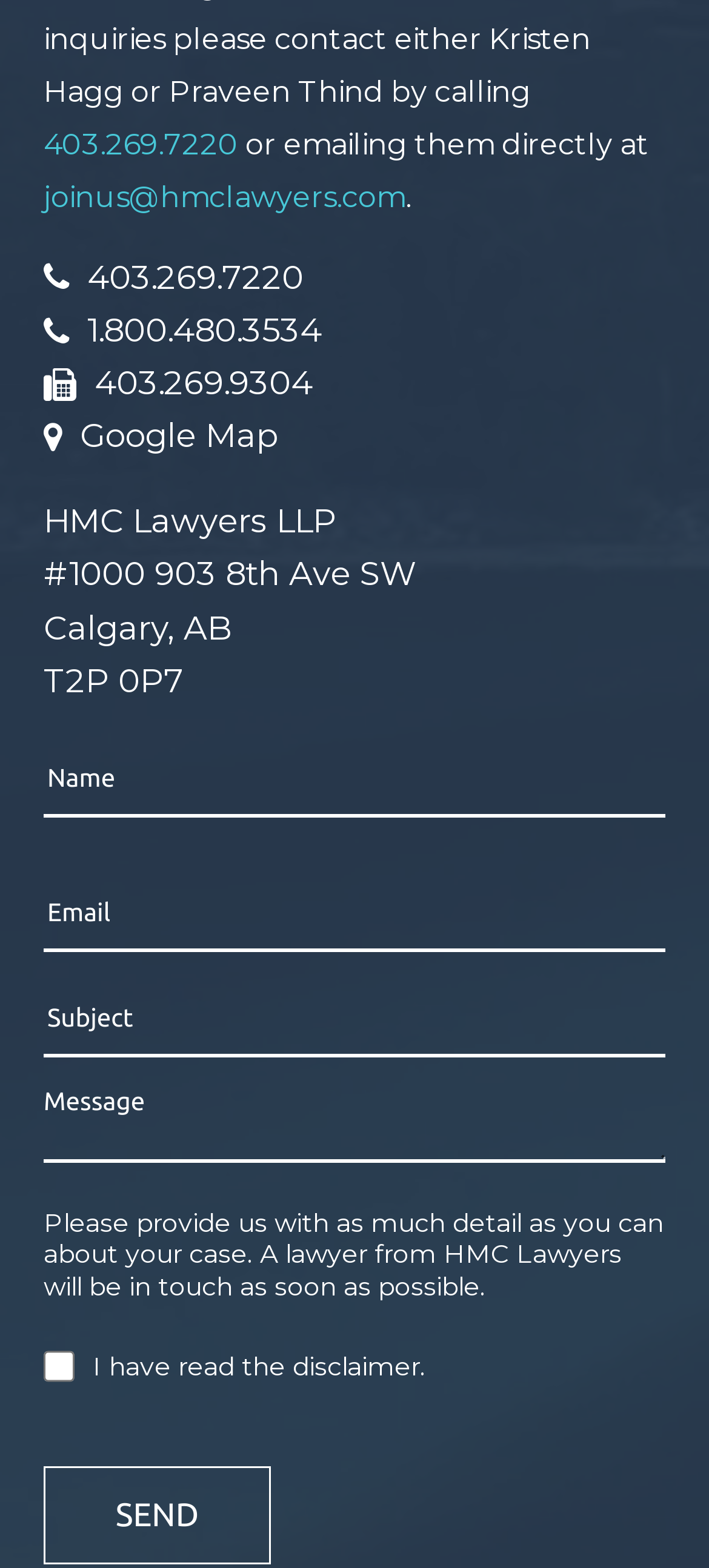What is the purpose of the checkbox in the contact form?
Based on the image, give a concise answer in the form of a single word or short phrase.

To confirm reading the disclaimer